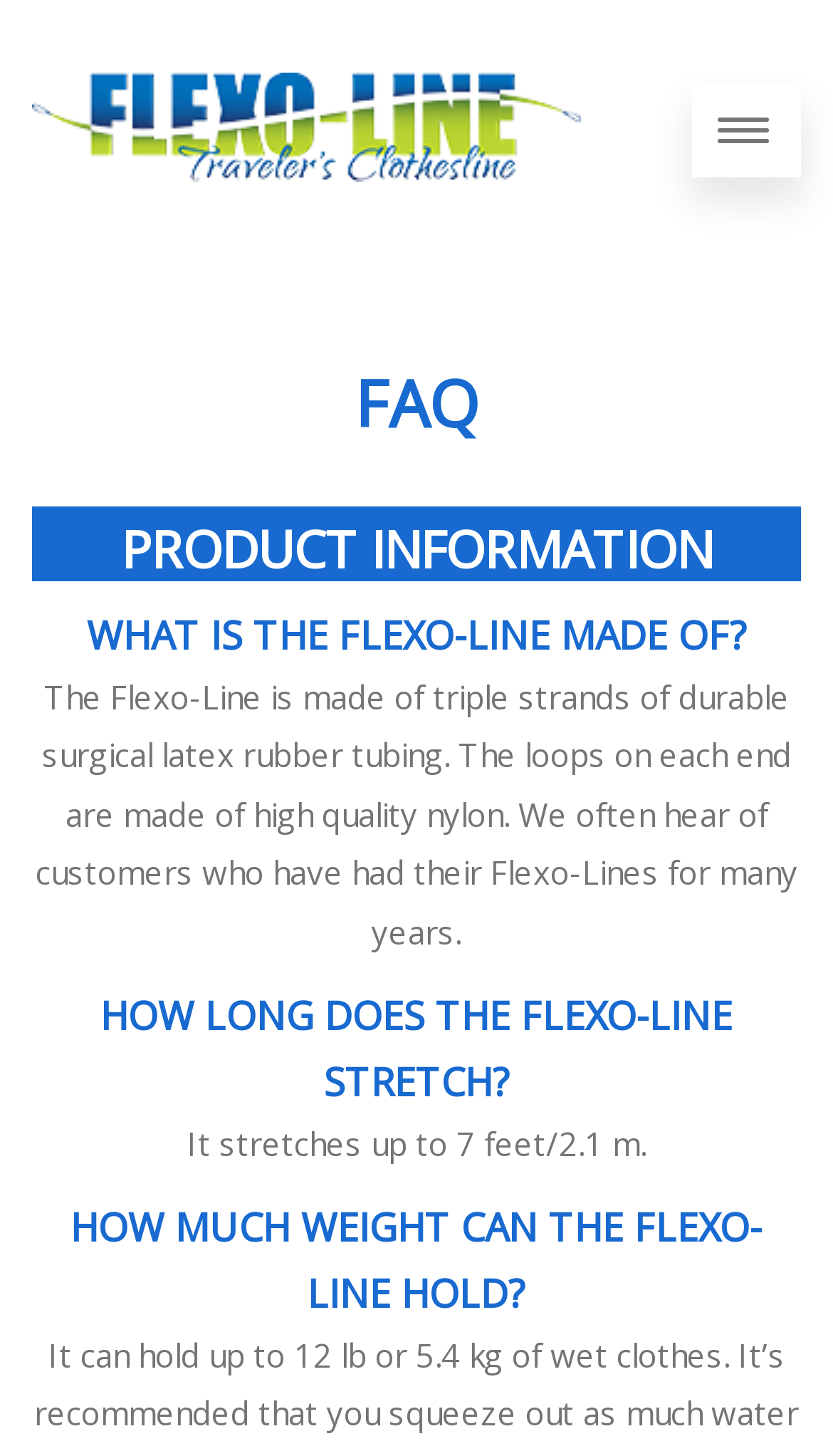From the given element description: "title="The Flexo-Line Company"", find the bounding box for the UI element. Provide the coordinates as four float numbers between 0 and 1, in the order [left, top, right, bottom].

[0.038, 0.135, 0.697, 0.167]